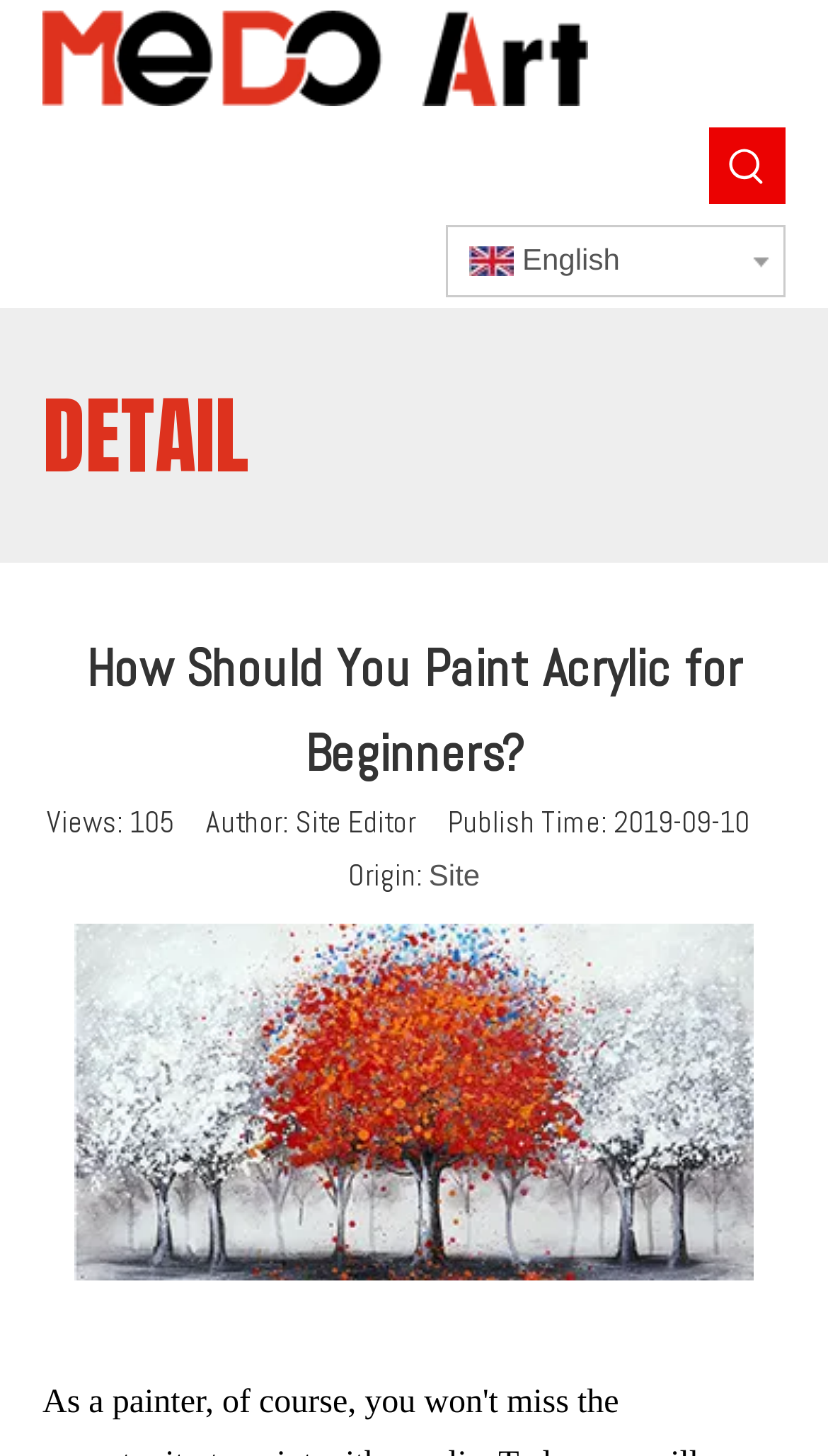Please study the image and answer the question comprehensively:
What is the topic of the article?

The topic of the article can be determined by looking at the main heading of the webpage, which is 'How Should You Paint Acrylic for Beginners?'.